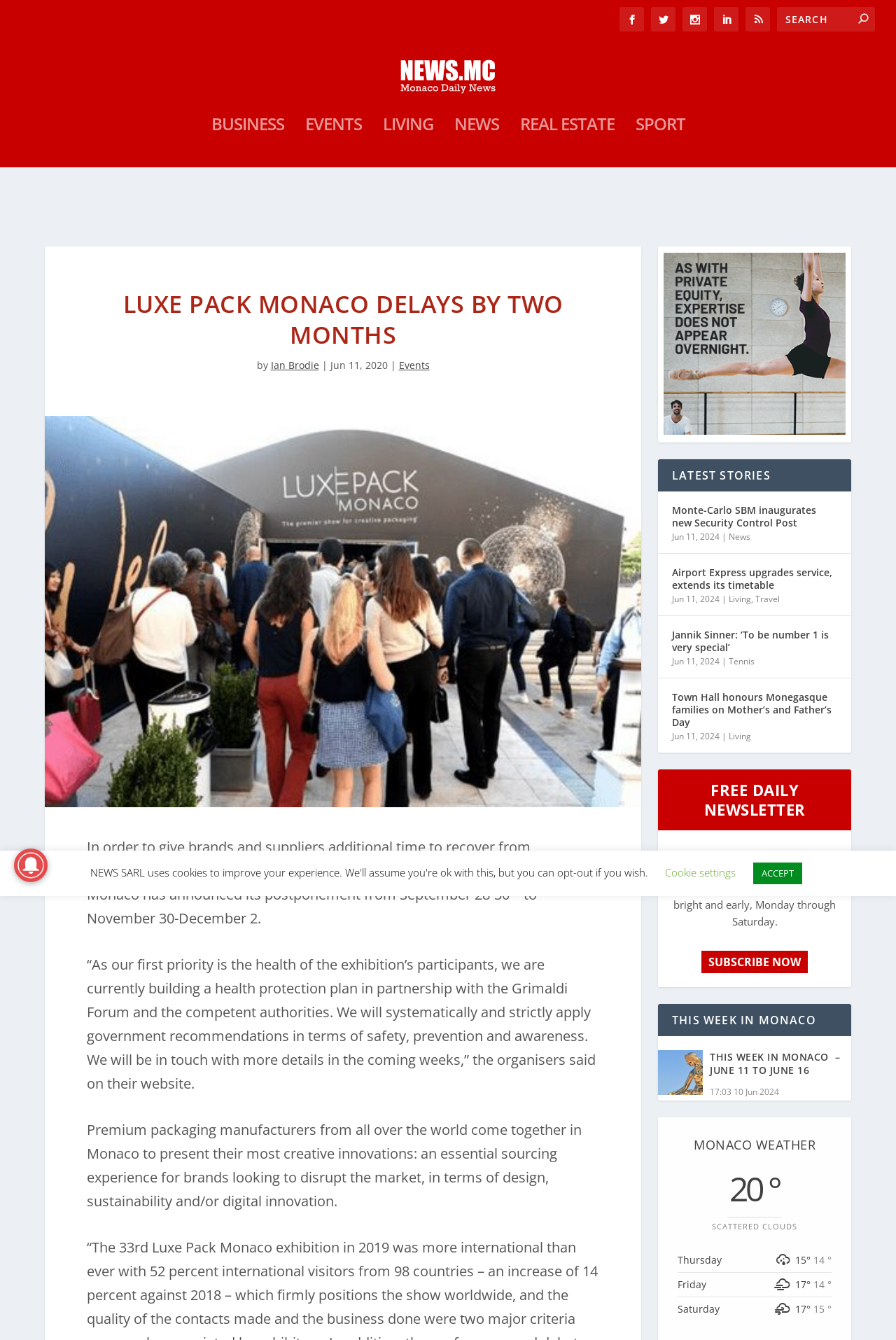Could you indicate the bounding box coordinates of the region to click in order to complete this instruction: "Search for news".

[0.867, 0.005, 0.977, 0.024]